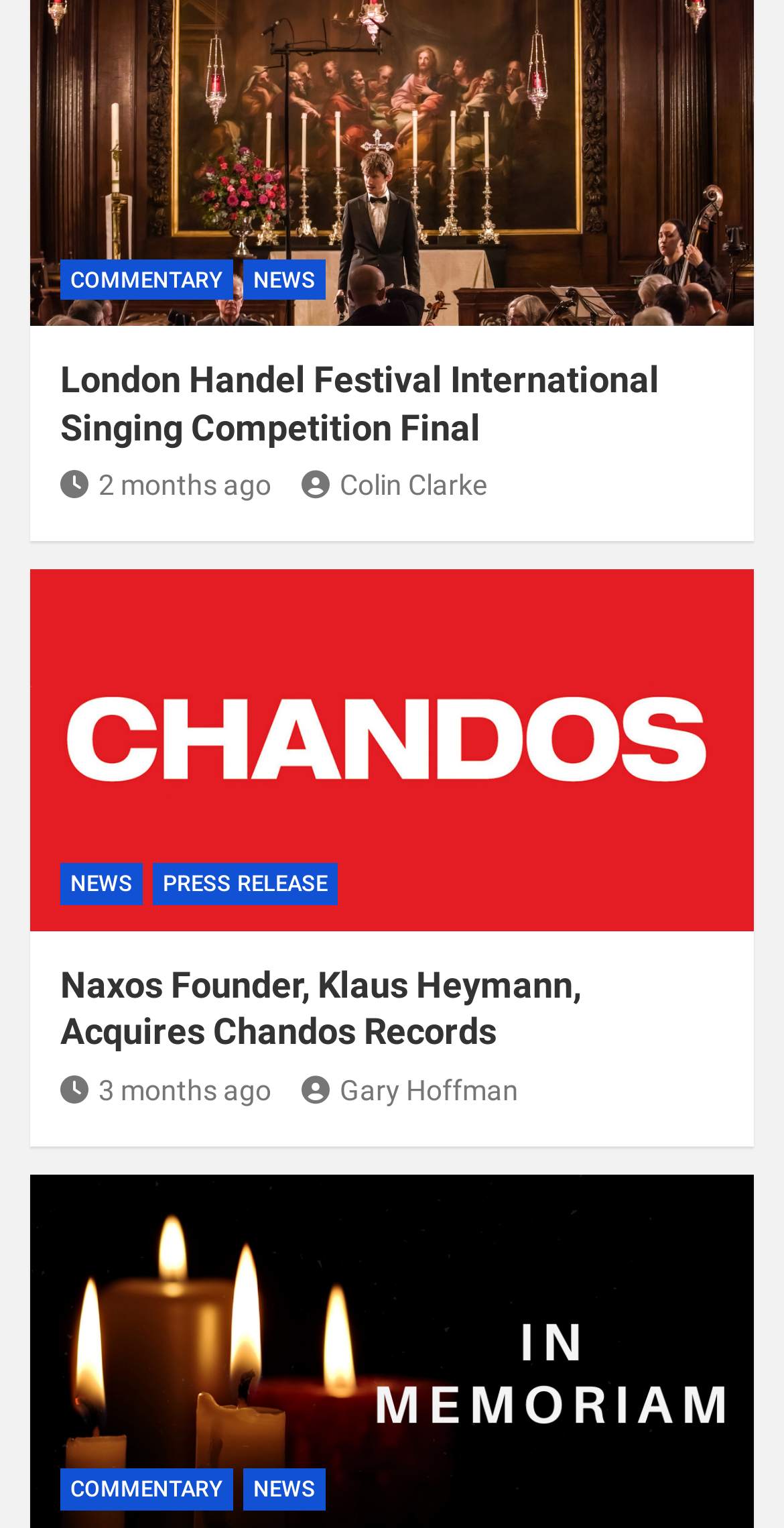Please predict the bounding box coordinates (top-left x, top-left y, bottom-right x, bottom-right y) for the UI element in the screenshot that fits the description: Colin Clarke

[0.385, 0.307, 0.621, 0.328]